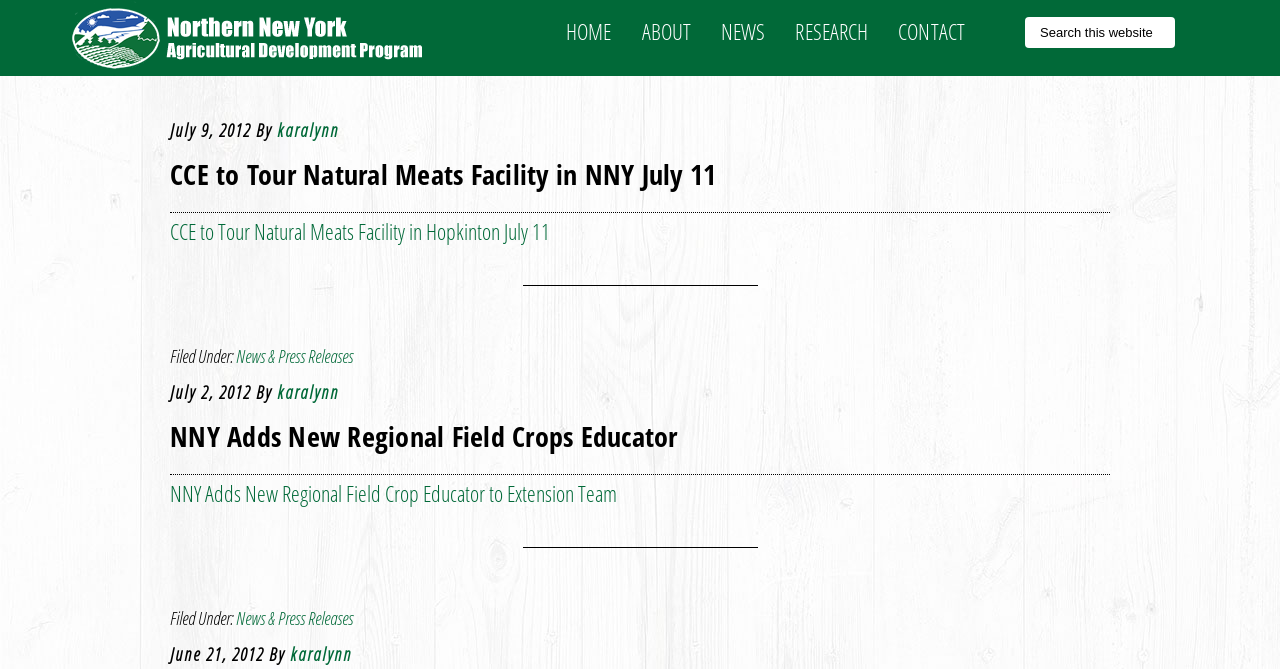Identify the bounding box coordinates for the UI element described as follows: "News & Press Releases". Ensure the coordinates are four float numbers between 0 and 1, formatted as [left, top, right, bottom].

[0.184, 0.905, 0.276, 0.941]